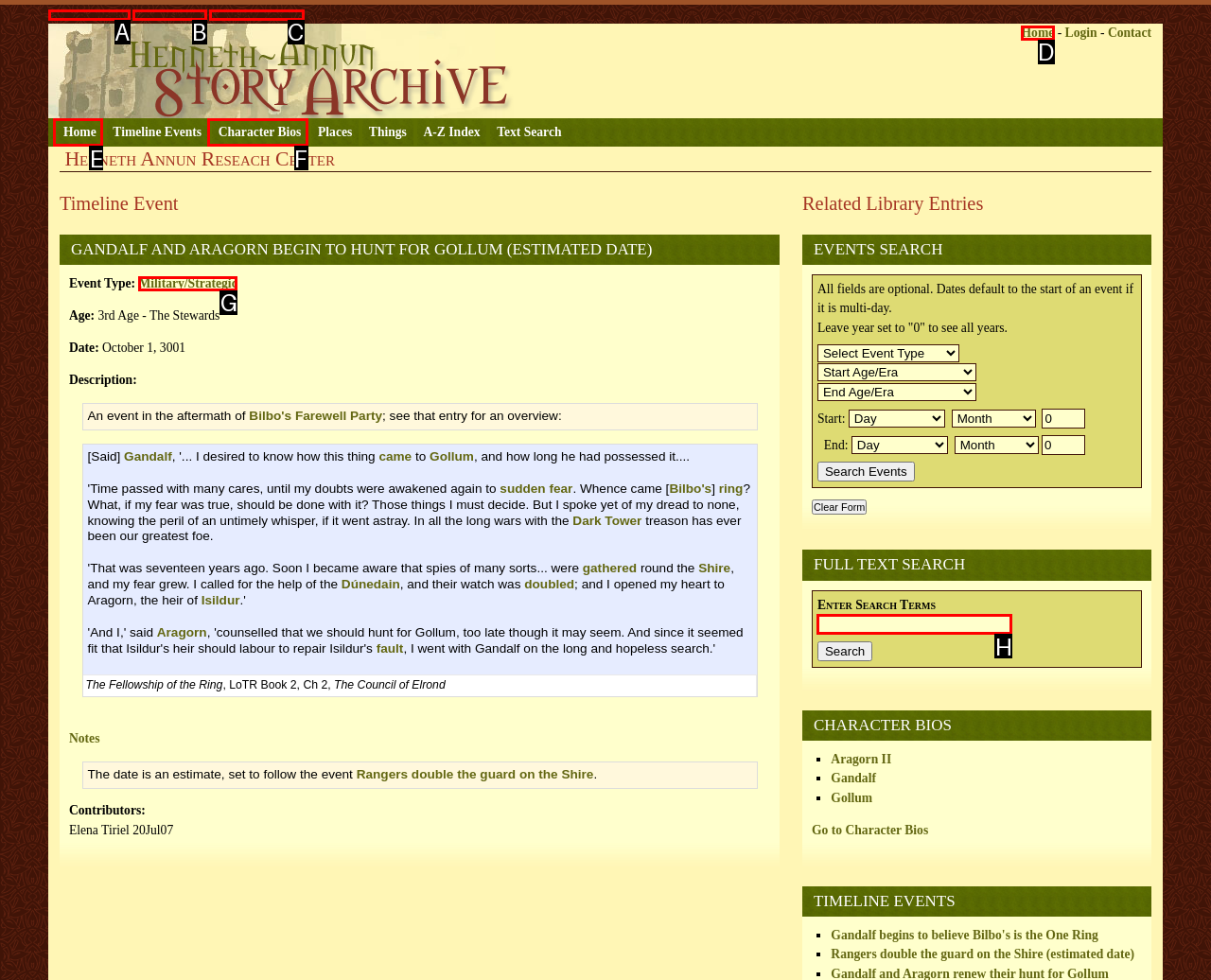Determine which UI element matches this description: parent_node: Enter Search Terms name="text_search"
Reply with the appropriate option's letter.

H